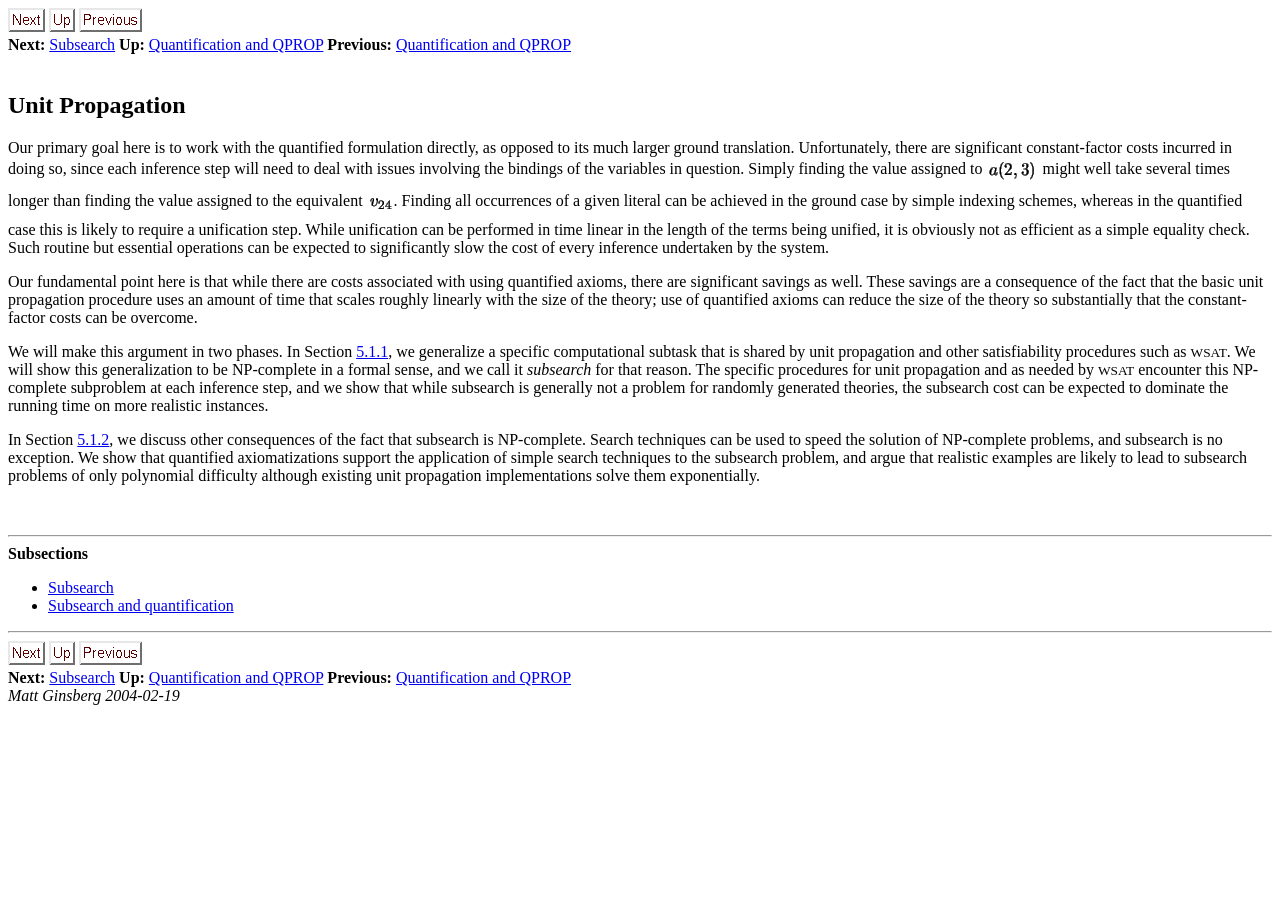Please find the bounding box coordinates of the element that you should click to achieve the following instruction: "click next". The coordinates should be presented as four float numbers between 0 and 1: [left, top, right, bottom].

[0.006, 0.02, 0.035, 0.039]